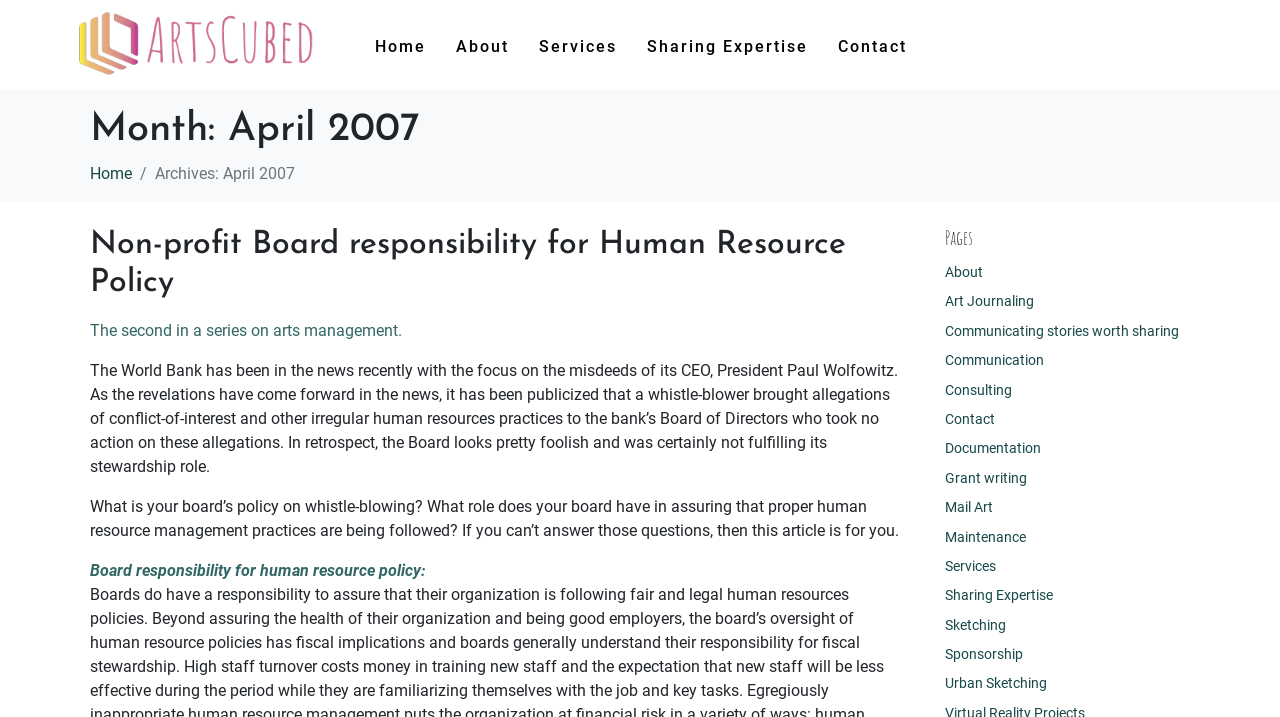What is the role of a board in human resource management?
Observe the image and answer the question with a one-word or short phrase response.

To assure proper human resource management practices